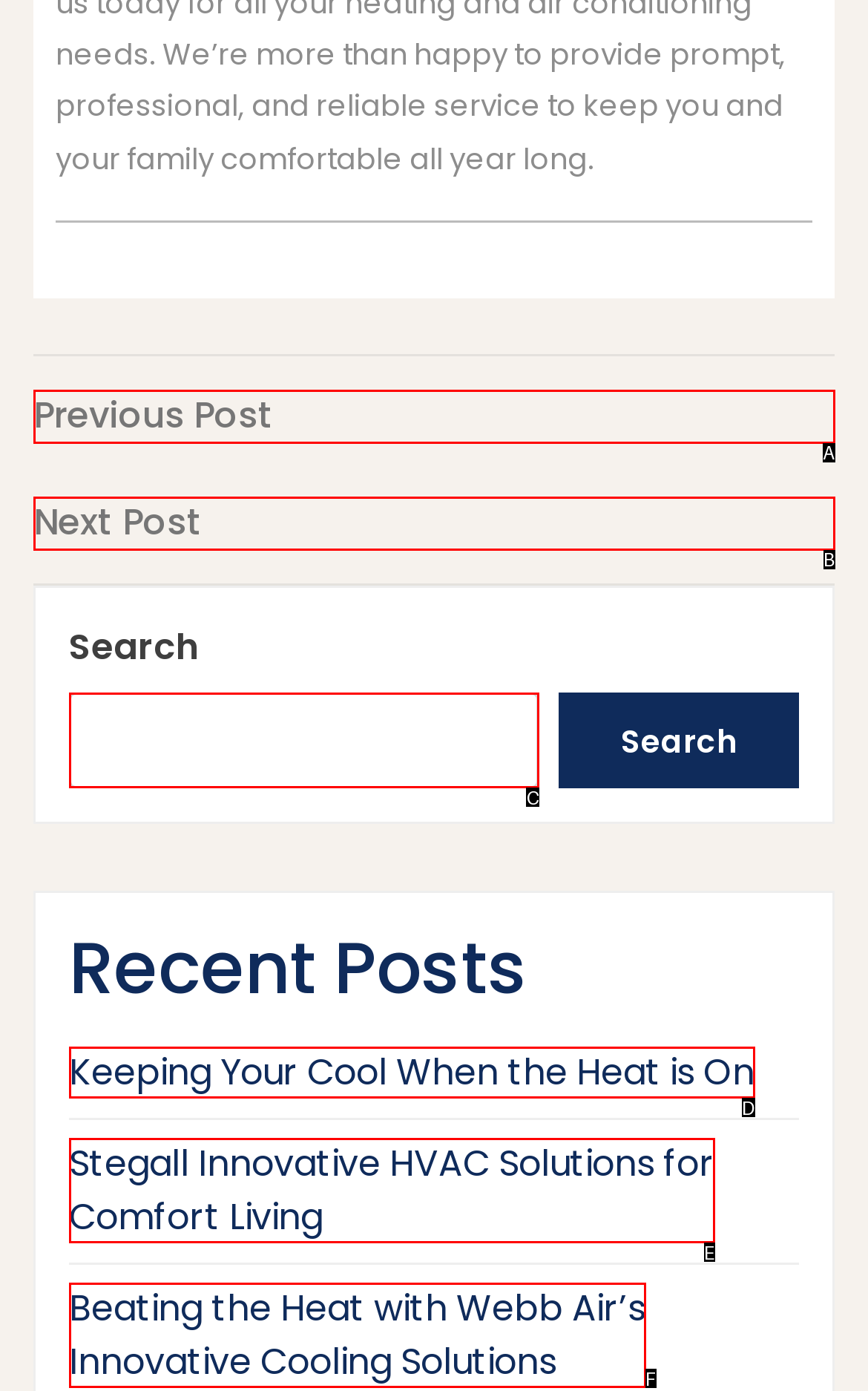Tell me the letter of the option that corresponds to the description: Next PostNext Post
Answer using the letter from the given choices directly.

B